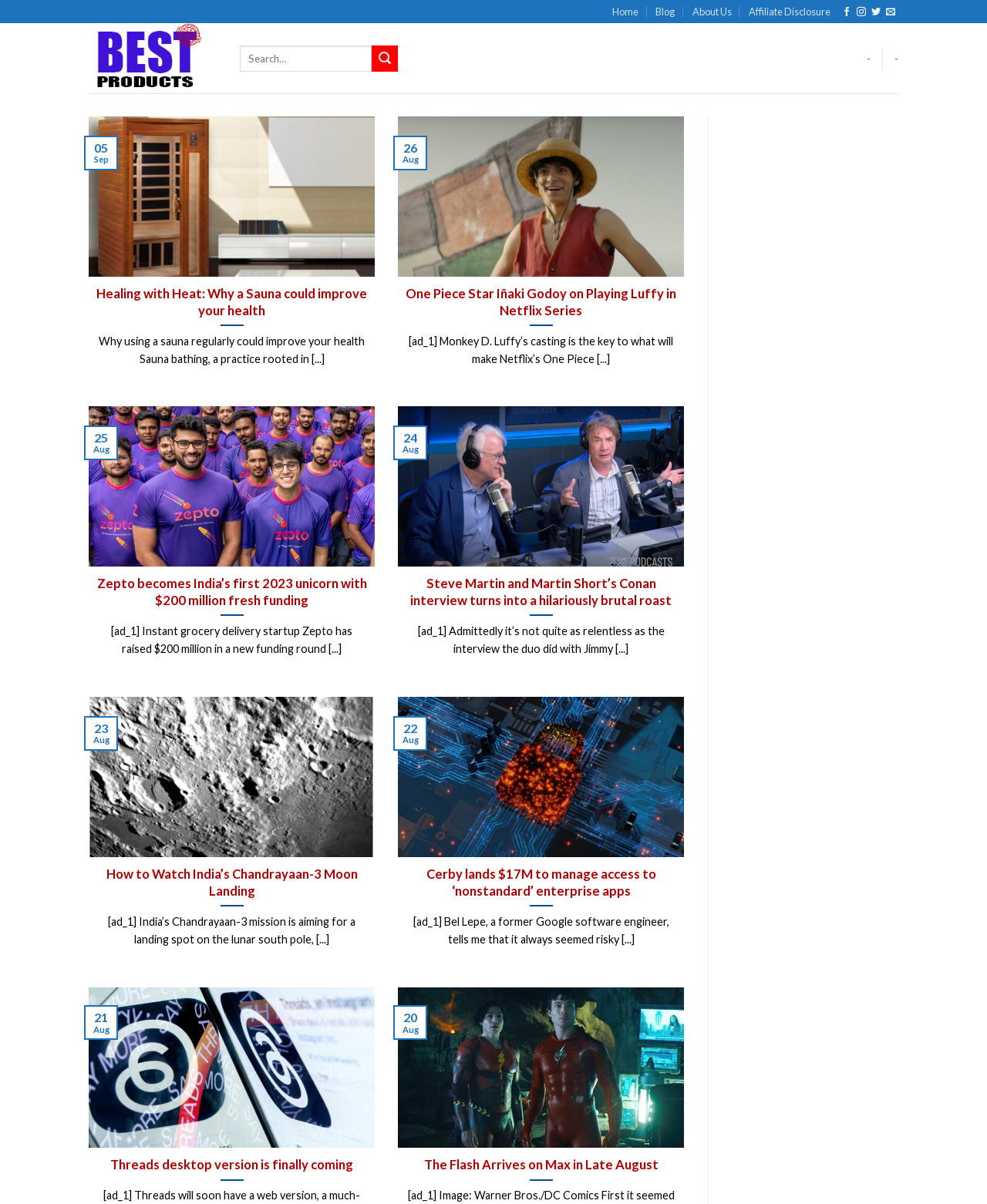Provide the bounding box coordinates of the HTML element this sentence describes: "Blog". The bounding box coordinates consist of four float numbers between 0 and 1, i.e., [left, top, right, bottom].

[0.664, 0.0, 0.684, 0.02]